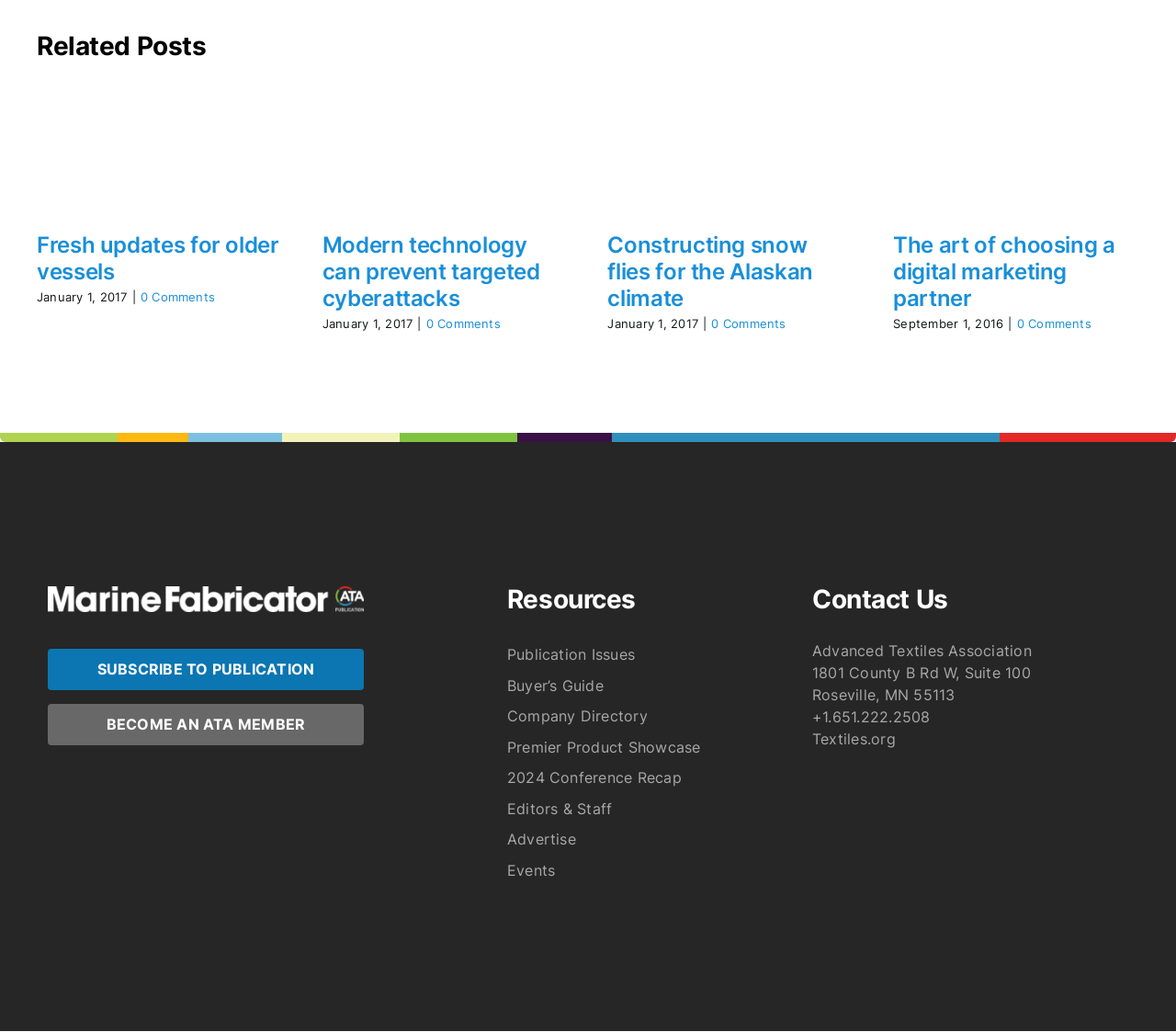Carefully observe the image and respond to the question with a detailed answer:
What is the link to subscribe to the publication?

The link to subscribe to the publication can be found below the 'Related Posts' section, which is labeled as 'SUBSCRIBE TO PUBLICATION'.